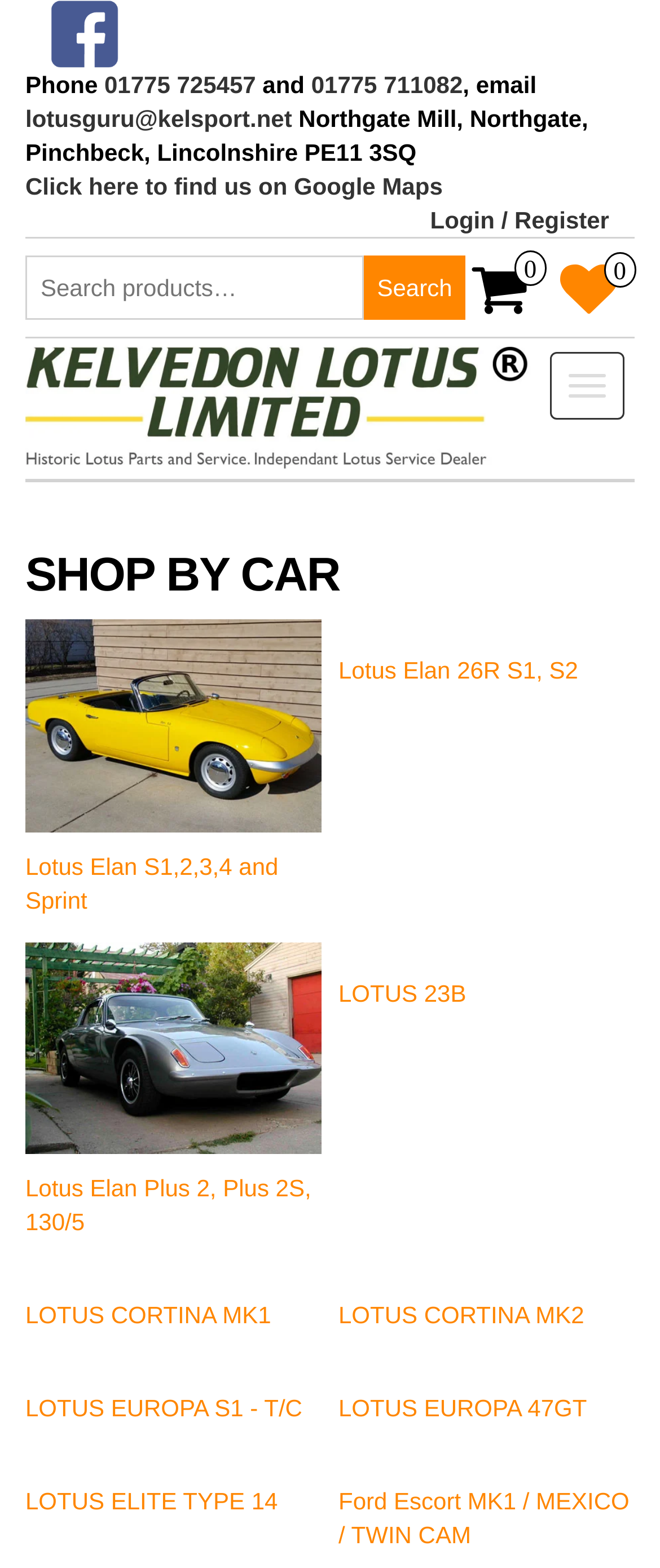How many car models are listed under 'SHOP BY CAR'?
Please ensure your answer to the question is detailed and covers all necessary aspects.

I counted the number of links listed under the 'SHOP BY CAR' heading. There are five links, each corresponding to a different car model.